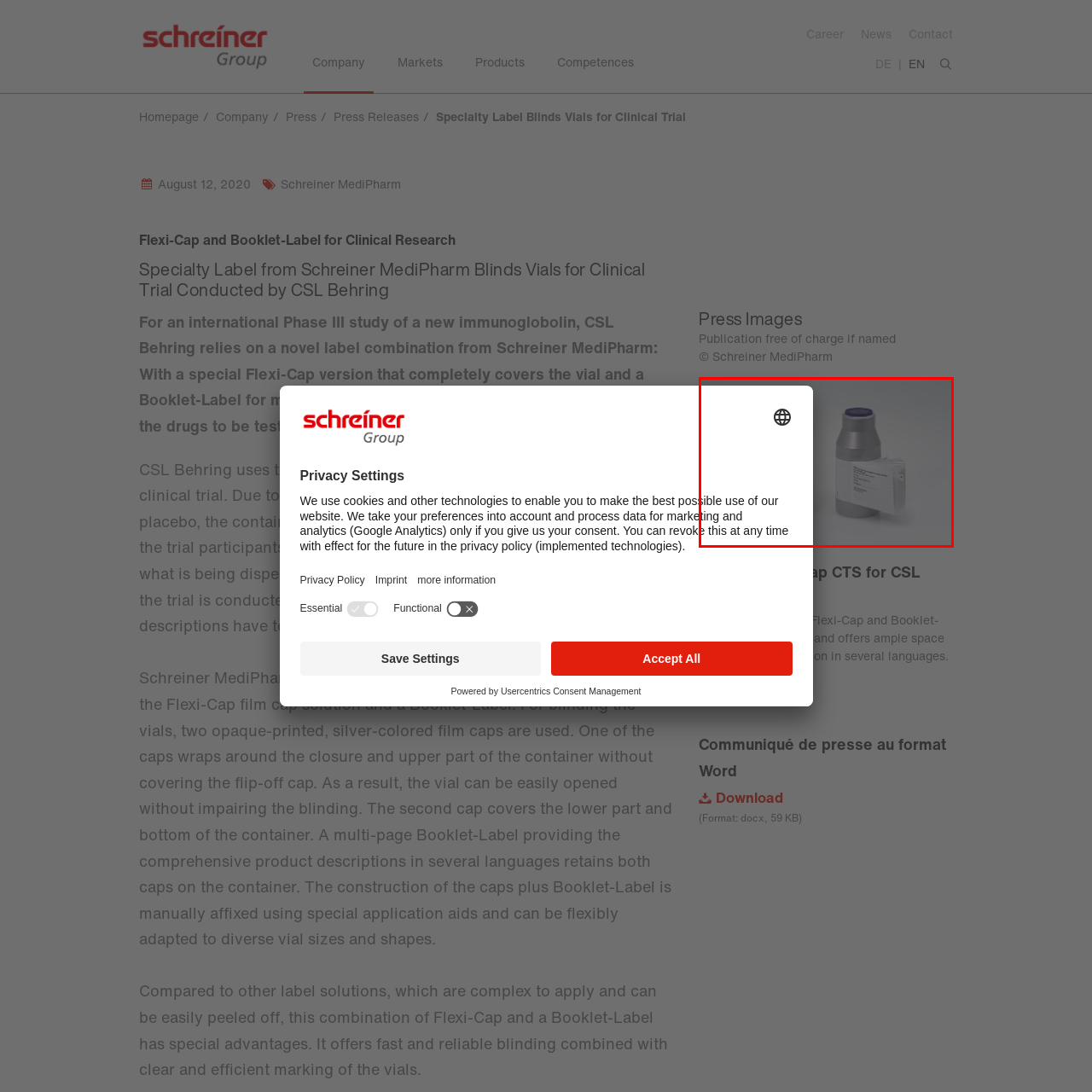Provide an elaborate description of the image marked by the red boundary.

The image depicts a clinical vial featuring the innovative Flexi-Cap and Booklet-Label labeling system developed by Schreiner MediPharm. This specialized label combination is designed for clinical trials, allowing vials to be effectively blinded to ensure unbiased results. The Flexi-Cap is engineered to envelop the vial while maintaining easy access to the closure, crucial for trial participants who must be unaware of whether they are receiving the actual treatment or a placebo. The accompanying Booklet-Label provides ample space for detailed product information in multiple languages, supporting international studies. This image is likely part of a press release or promotional material, highlighting the advantages of this labeling solution in ensuring both user safety and regulatory compliance.